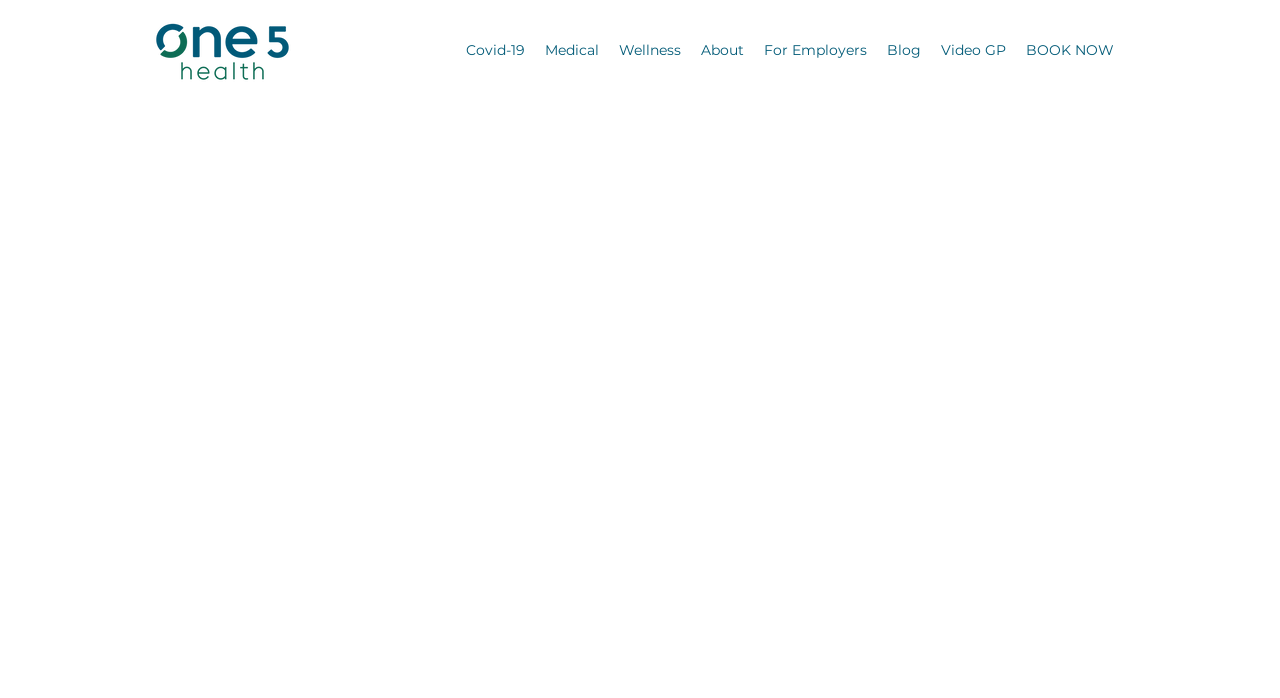Please find the bounding box coordinates for the clickable element needed to perform this instruction: "Read about Nutrition and Gut Health".

[0.133, 0.183, 0.867, 0.297]